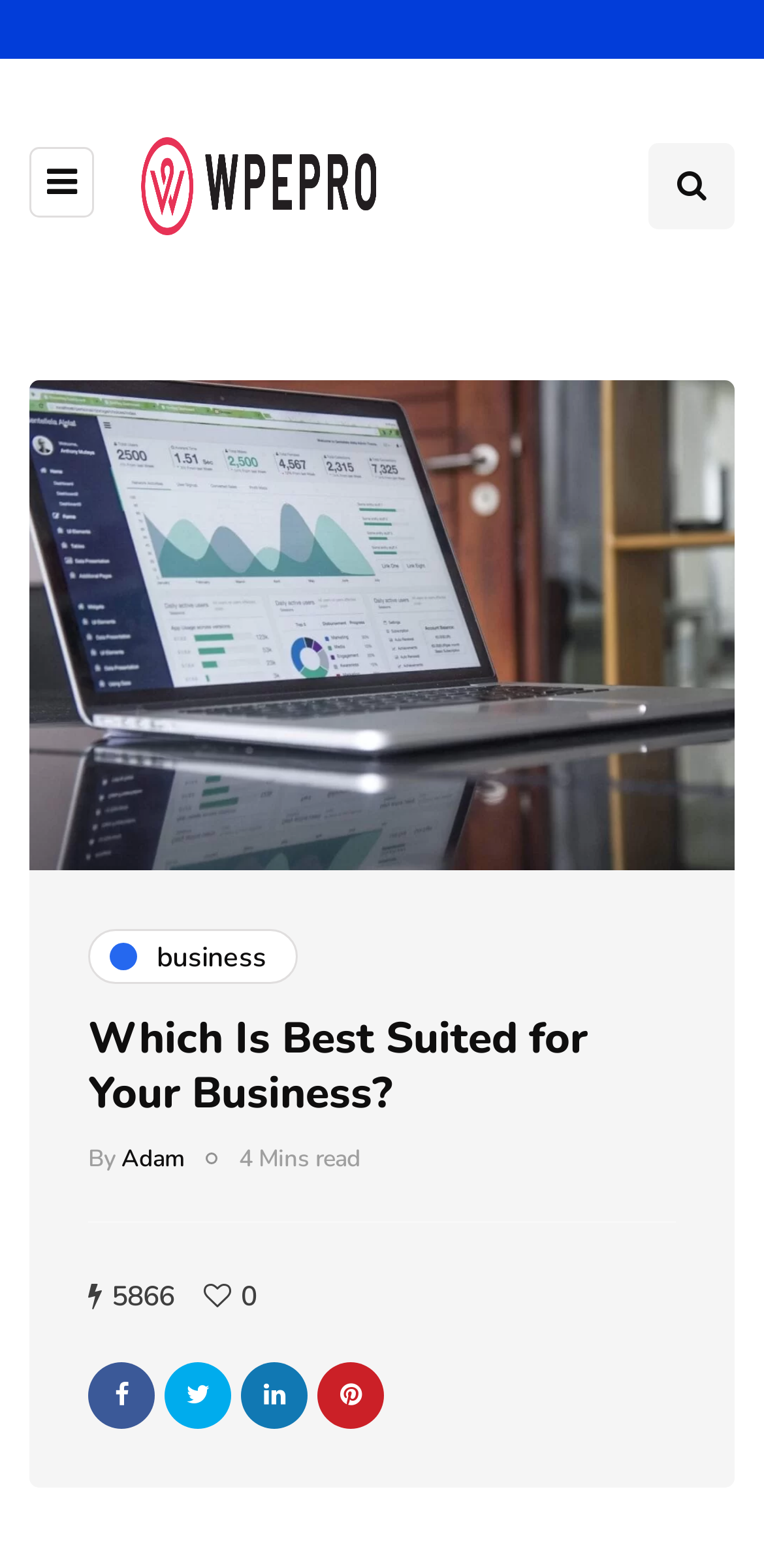Locate the bounding box coordinates of the region to be clicked to comply with the following instruction: "Read the article about business". The coordinates must be four float numbers between 0 and 1, in the form [left, top, right, bottom].

[0.115, 0.592, 0.39, 0.628]